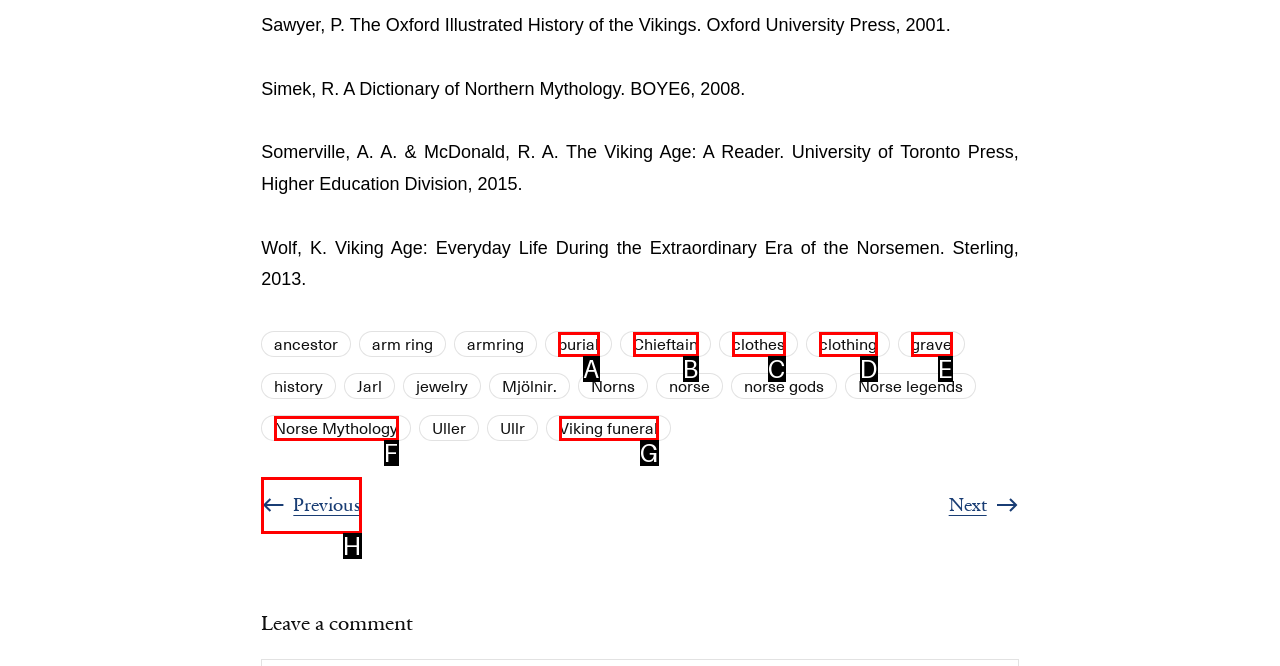From the options provided, determine which HTML element best fits the description: Norse Mythology. Answer with the correct letter.

F